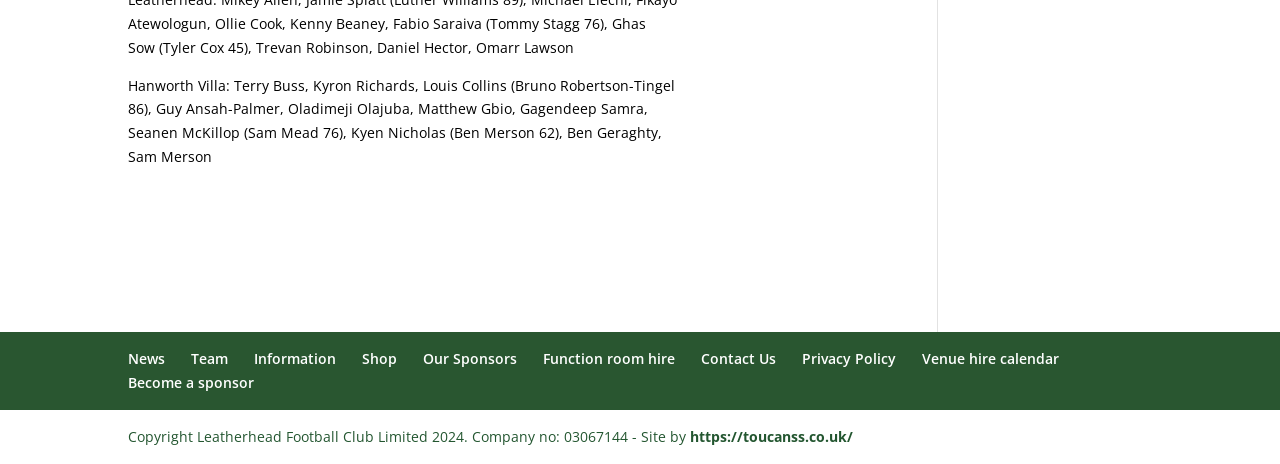Use the information in the screenshot to answer the question comprehensively: What is the name of the football club?

I inferred this from the copyright information at the bottom of the page, which mentions 'Leatherhead Football Club Limited 2024'.